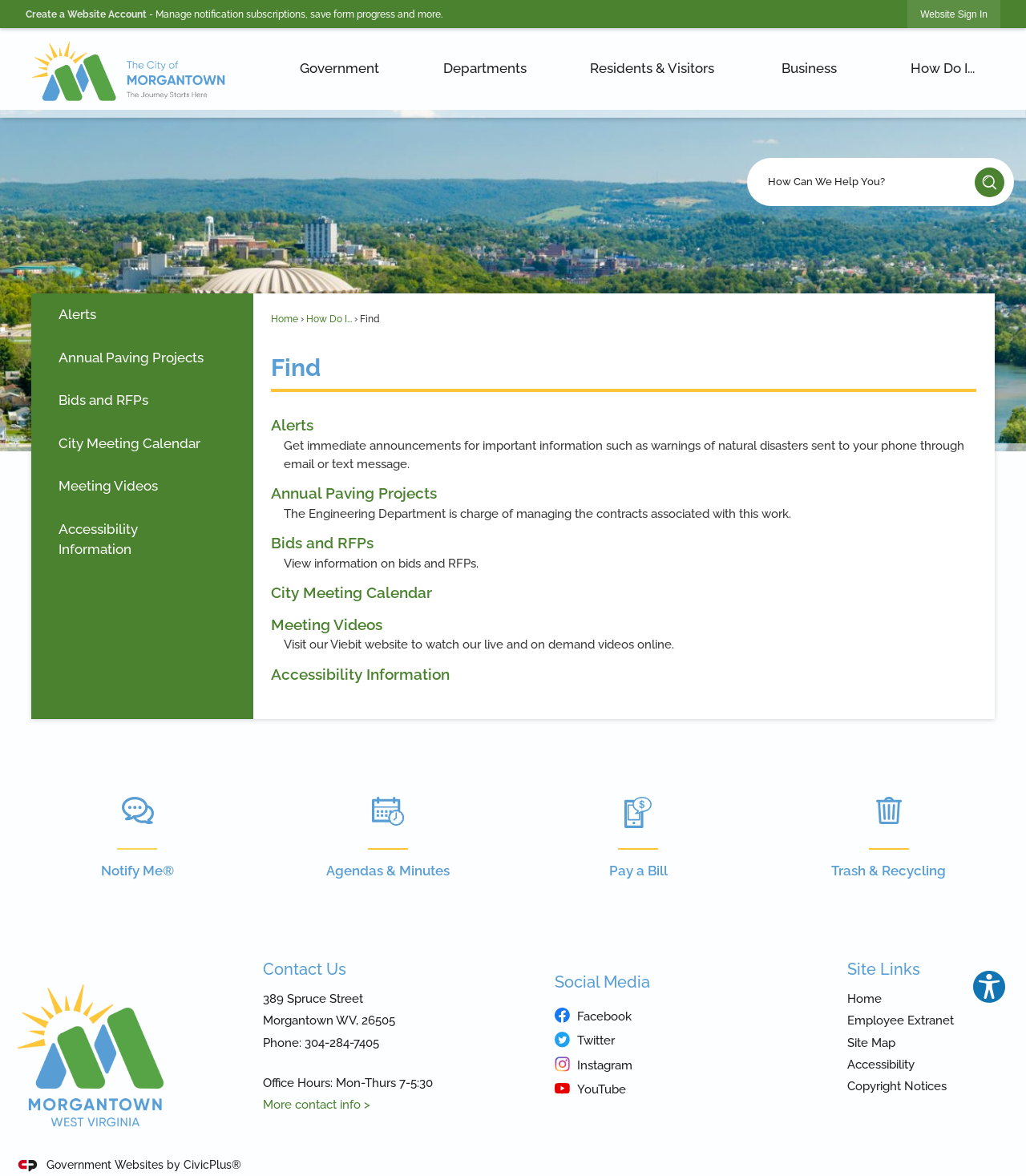Find the bounding box coordinates for the area that should be clicked to accomplish the instruction: "Search for something".

[0.728, 0.134, 0.988, 0.175]